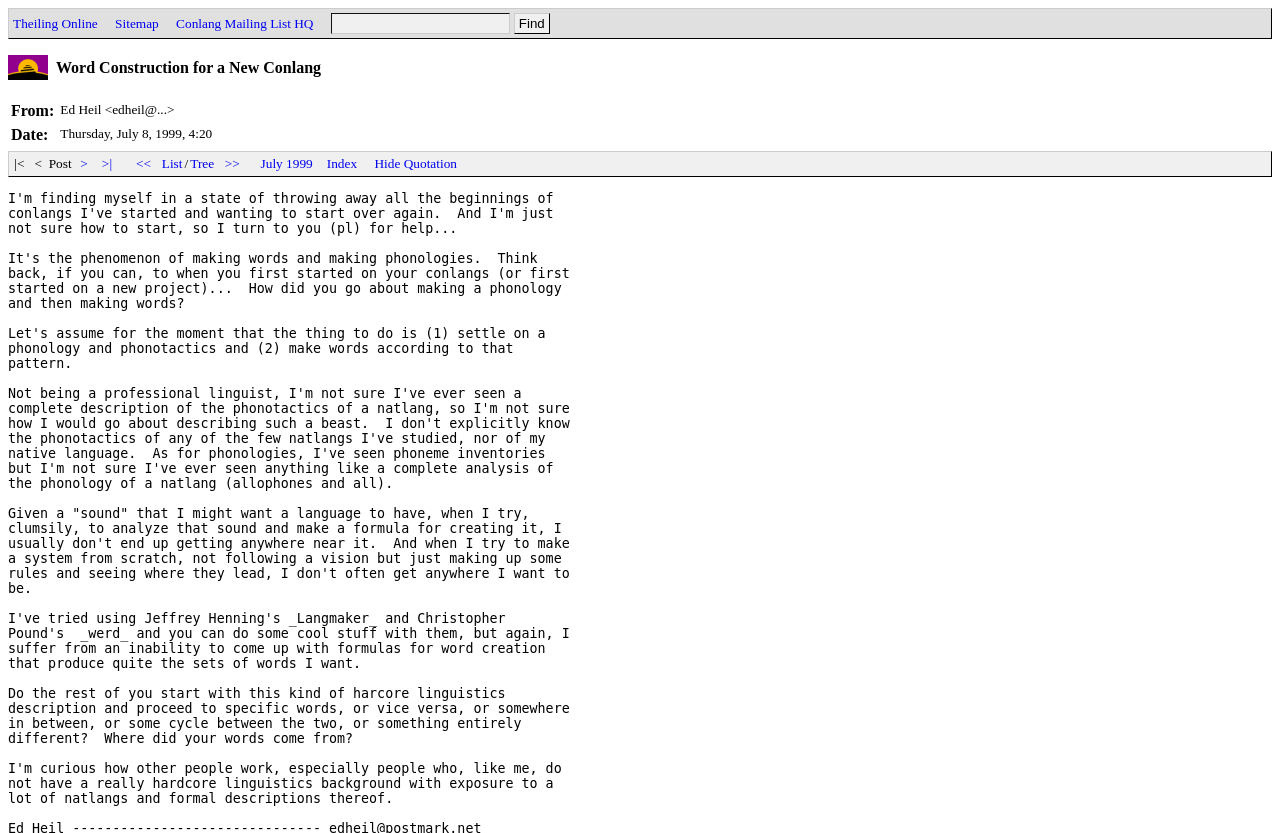Identify the bounding box coordinates of the section that should be clicked to achieve the task described: "View the post".

[0.102, 0.188, 0.122, 0.206]